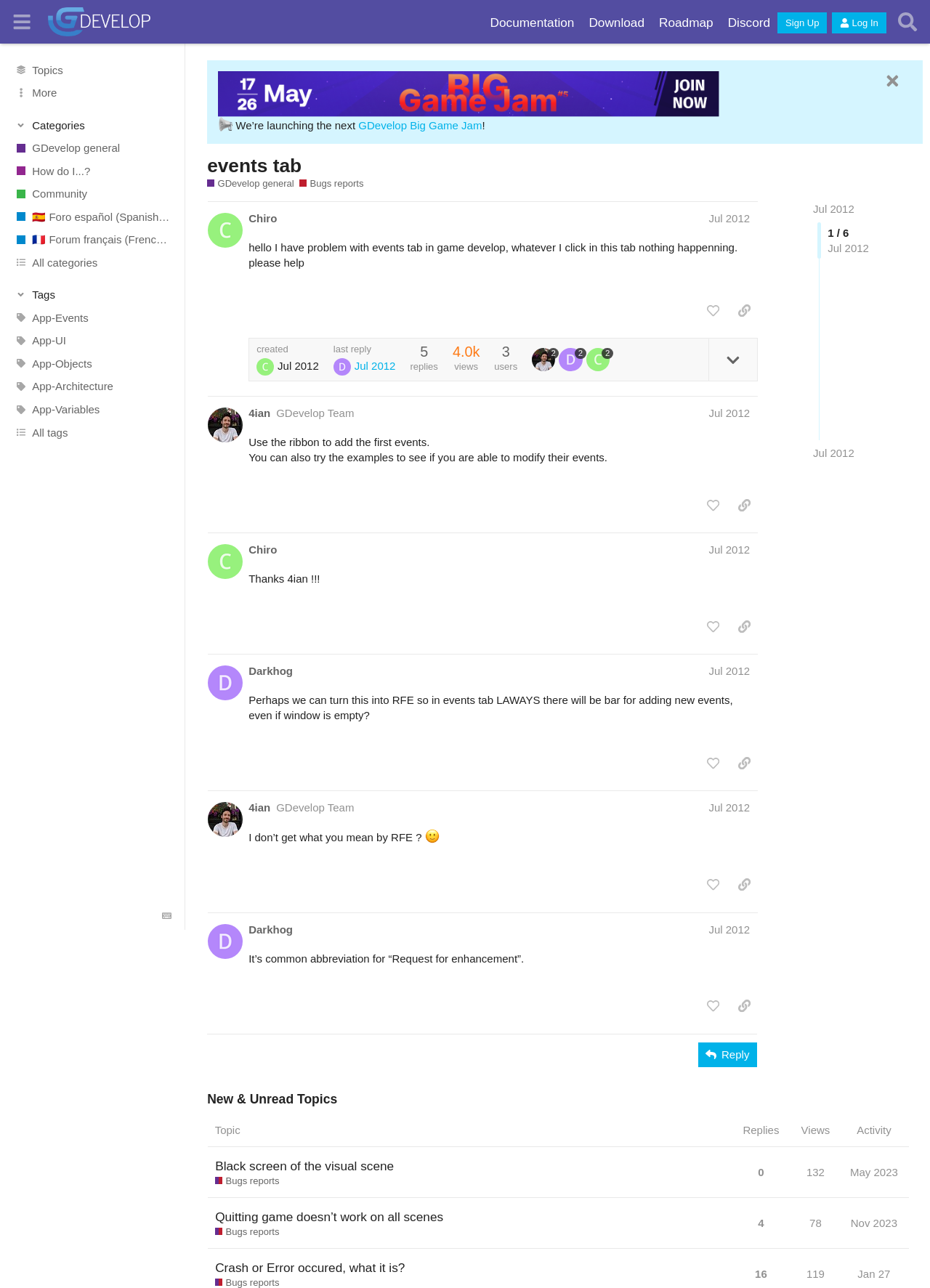Find the bounding box coordinates of the element to click in order to complete this instruction: "Search for topics". The bounding box coordinates must be four float numbers between 0 and 1, denoted as [left, top, right, bottom].

[0.959, 0.005, 0.992, 0.029]